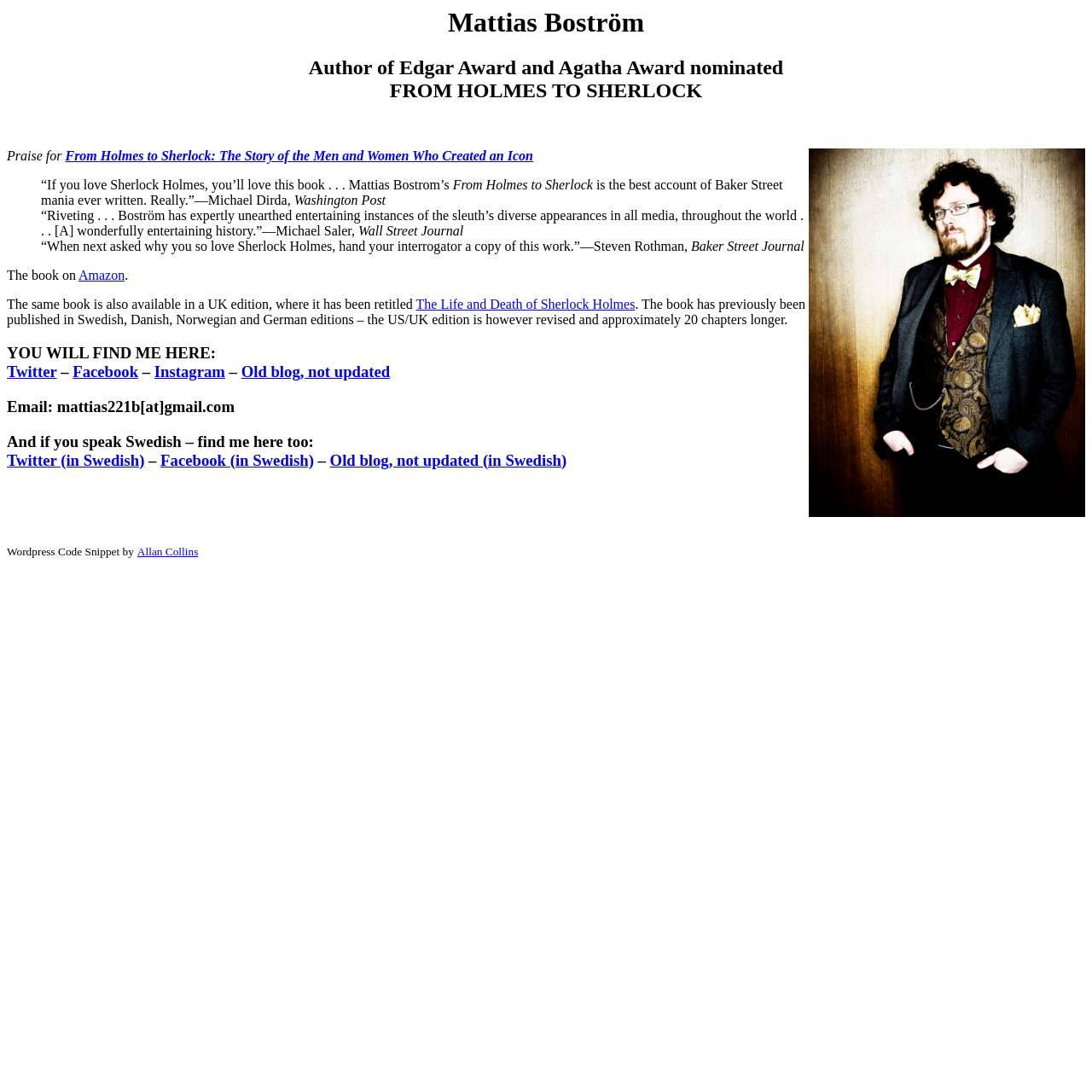Given the element description: "Allan Collins", predict the bounding box coordinates of this UI element. The coordinates must be four float numbers between 0 and 1, given as [left, top, right, bottom].

[0.126, 0.498, 0.182, 0.511]